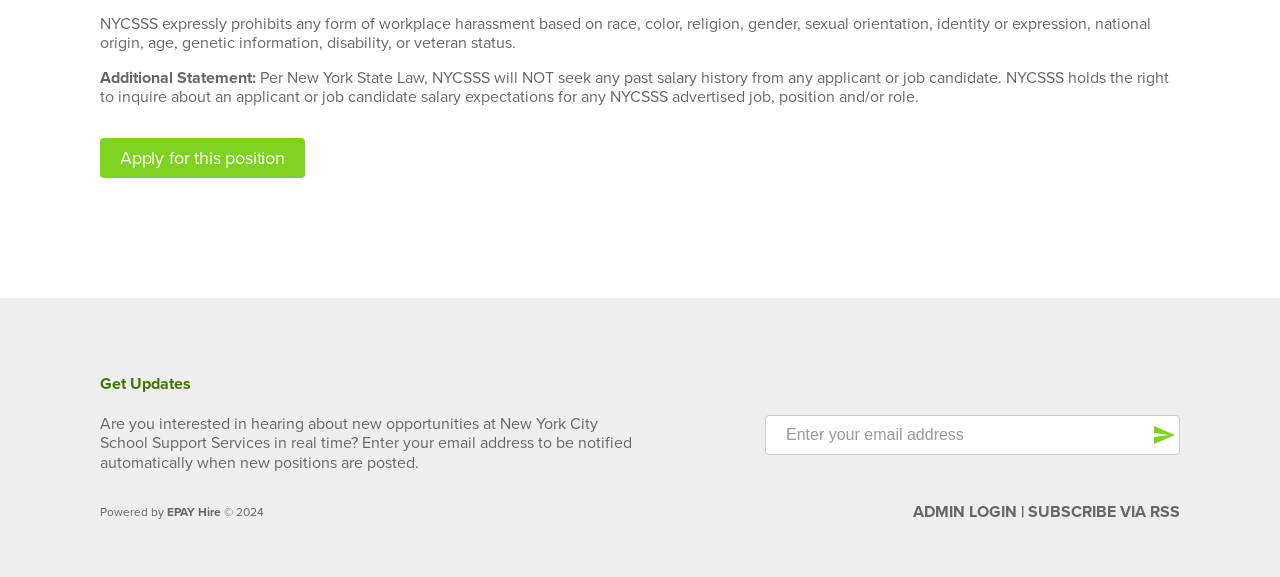How can users receive updates on new job opportunities?
Using the image, give a concise answer in the form of a single word or short phrase.

Enter email address